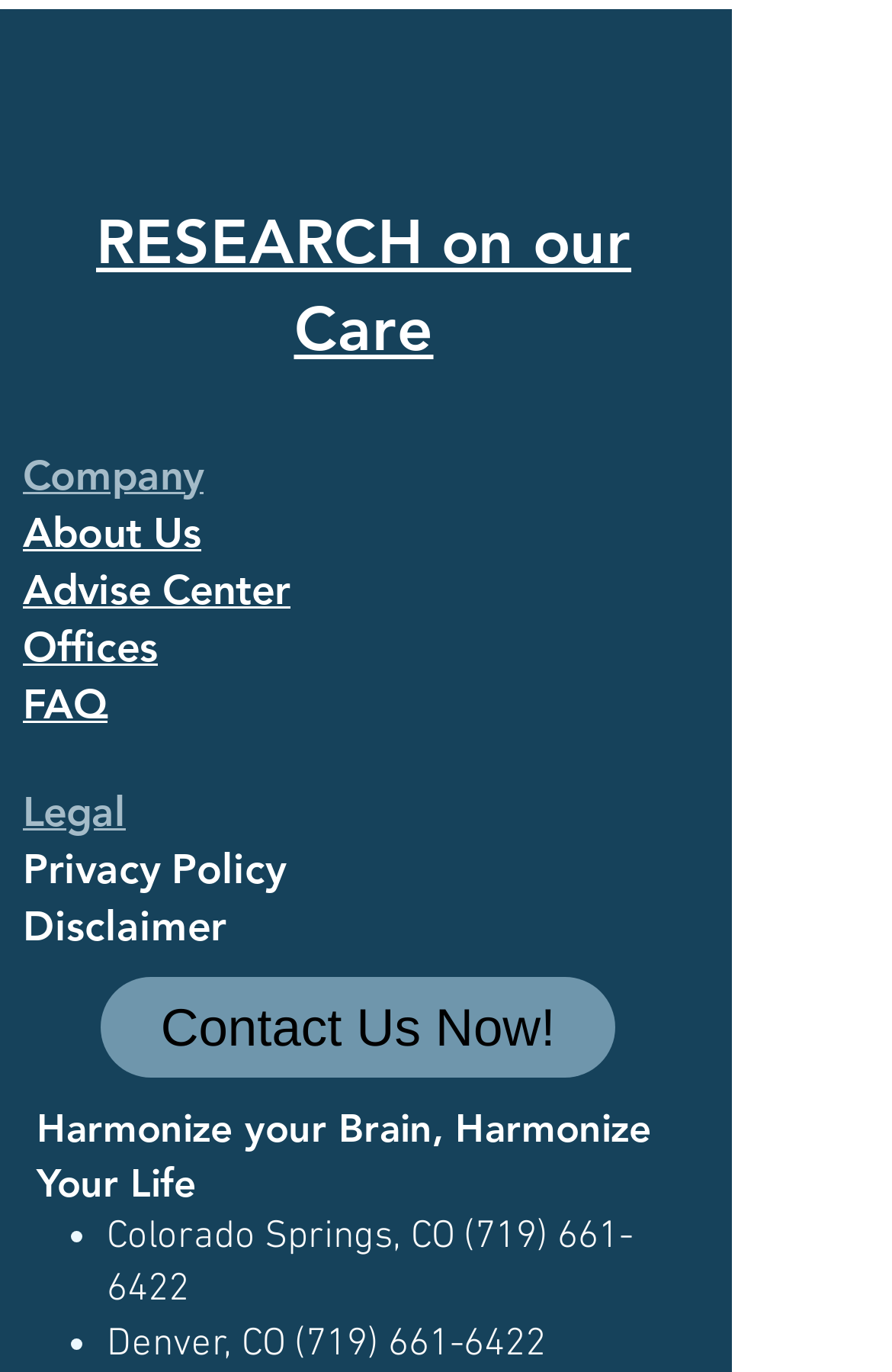What are the locations of the company's offices?
Provide an in-depth and detailed explanation in response to the question.

The locations of the company's offices can be found at the bottom of the webpage. The addresses are listed as 'Colorado Springs, CO' and 'Denver, CO', along with their corresponding phone numbers.